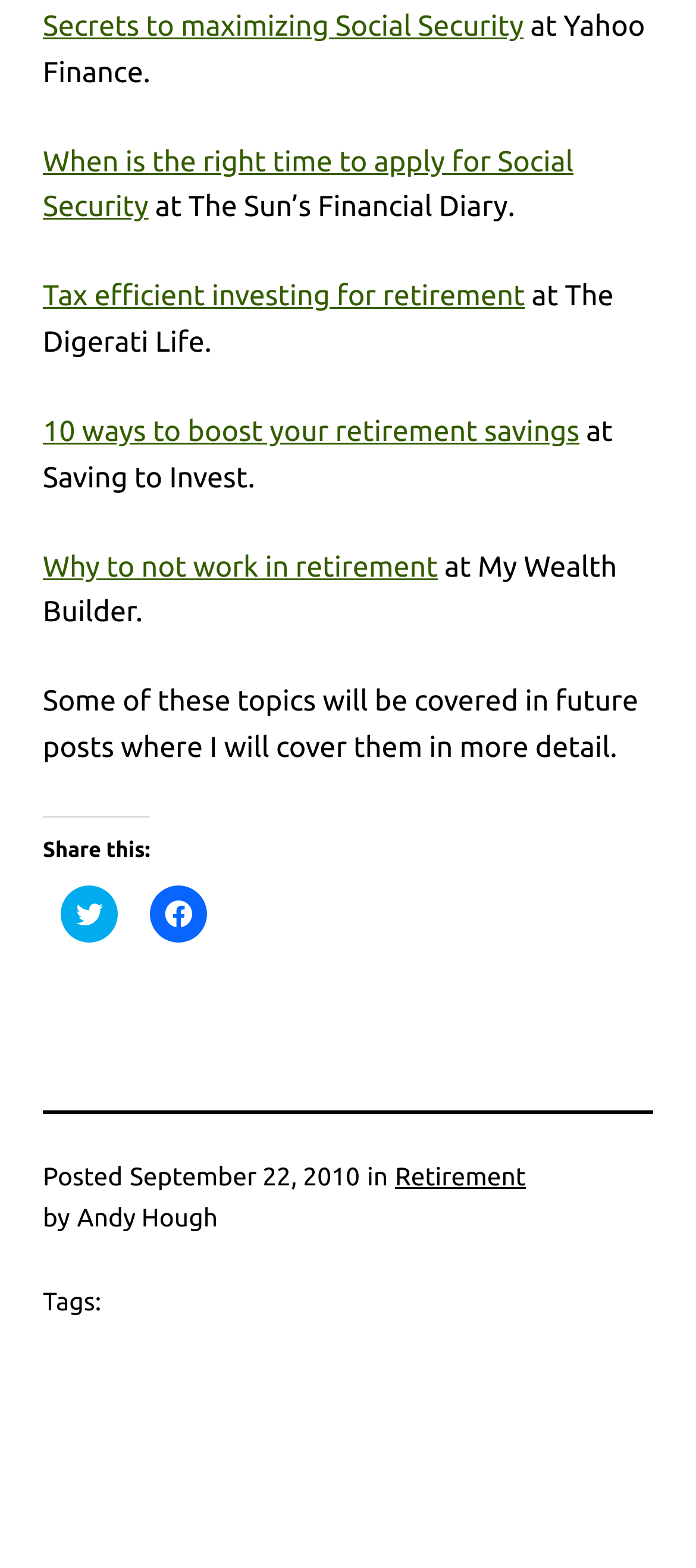Determine the bounding box for the described HTML element: "Sign In". Ensure the coordinates are four float numbers between 0 and 1 in the format [left, top, right, bottom].

None